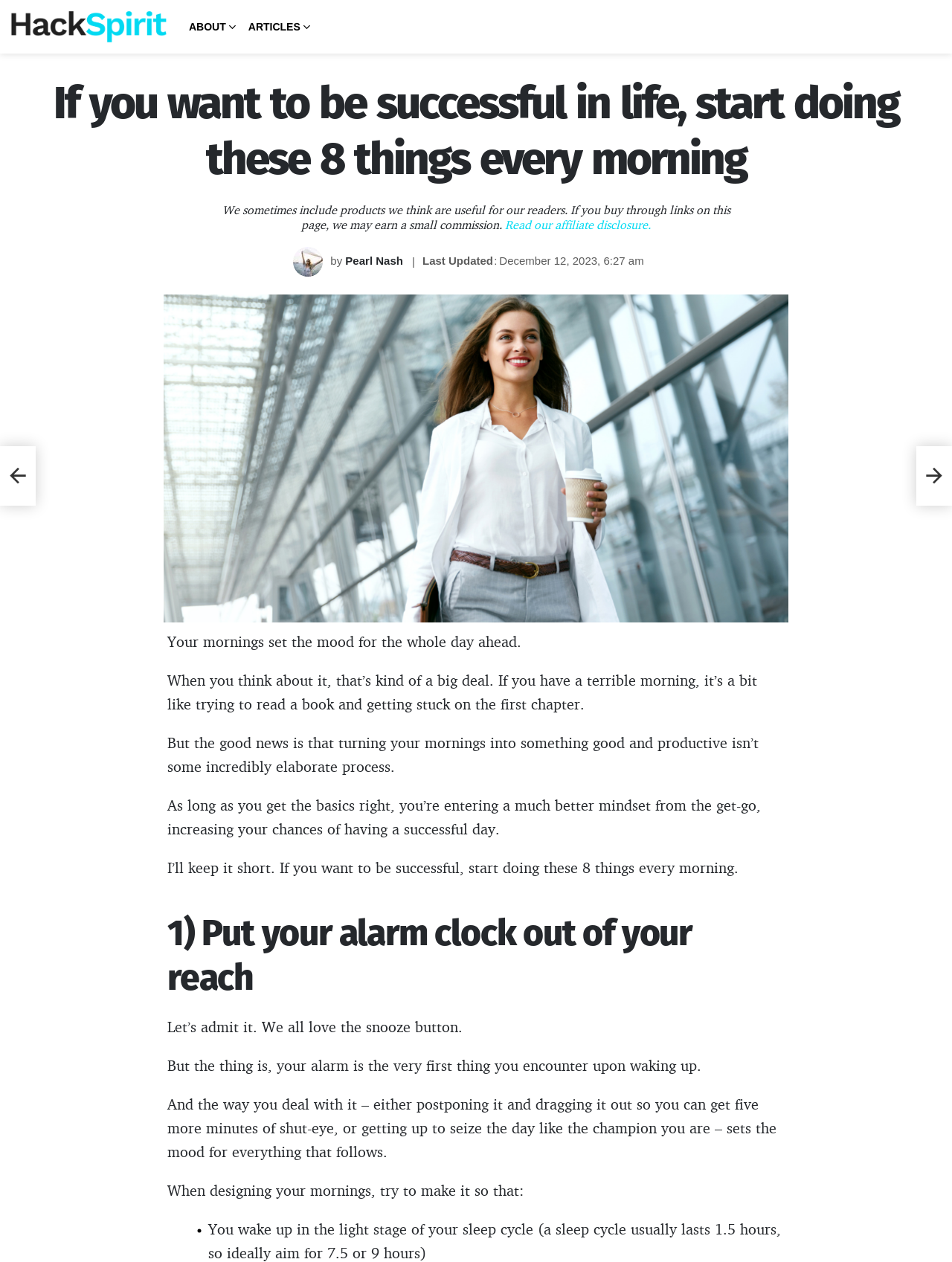Please provide a brief answer to the following inquiry using a single word or phrase:
How many links are there in the top navigation bar?

3